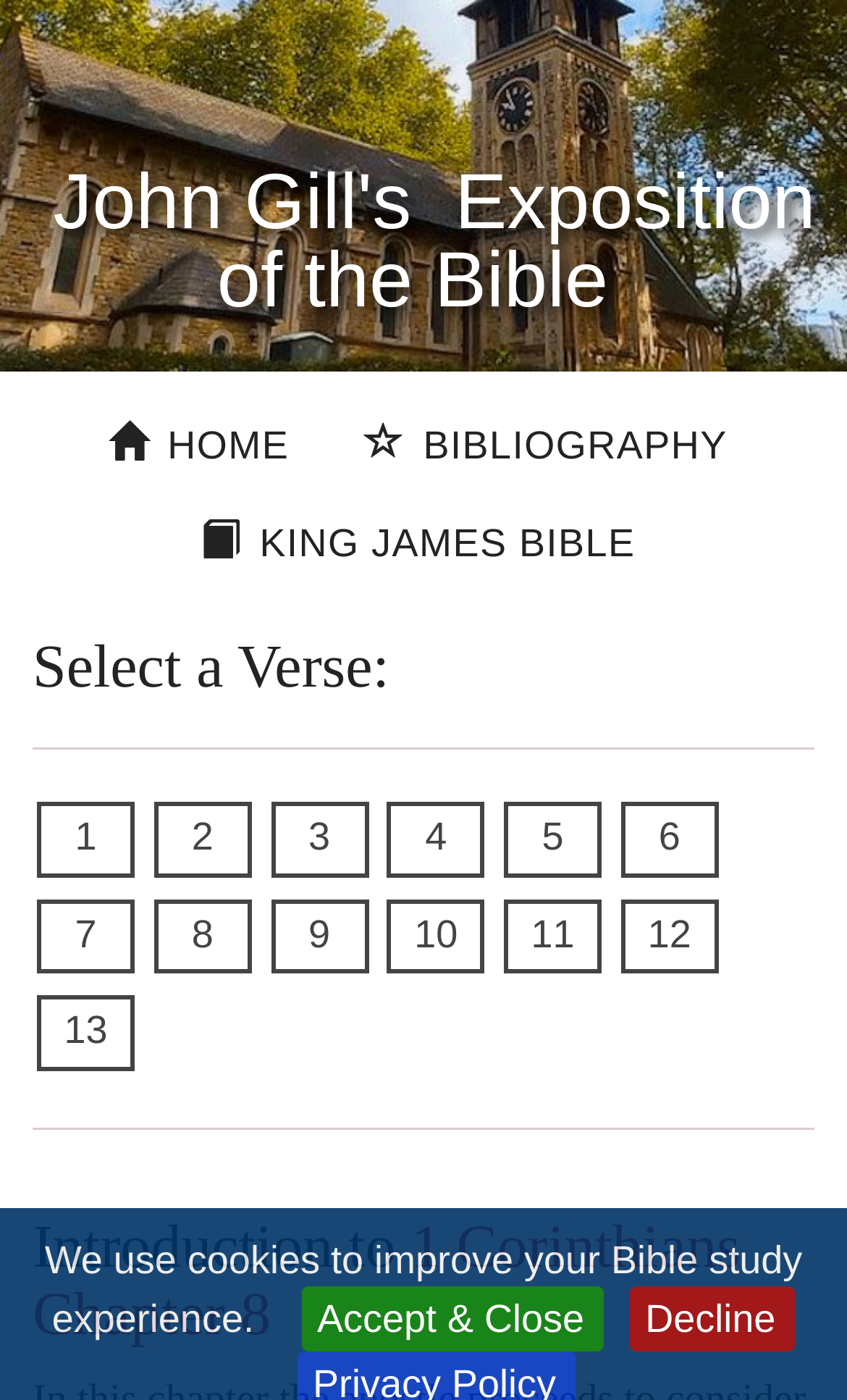How many main navigation links are available?
Please provide a single word or phrase as your answer based on the image.

3